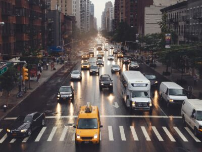Why is congestion pricing being discussed?
Refer to the image and provide a one-word or short phrase answer.

Environmental concerns